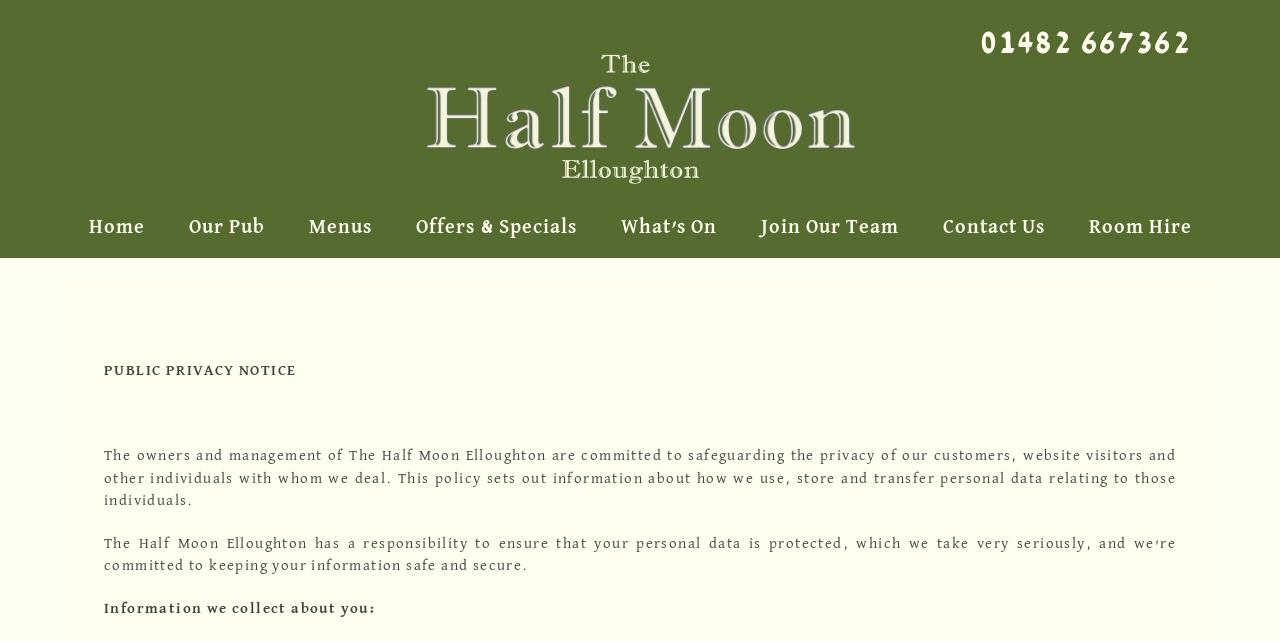What is the purpose of The Half Moon Elloughton's privacy policy?
Give a single word or phrase answer based on the content of the image.

To safeguard privacy